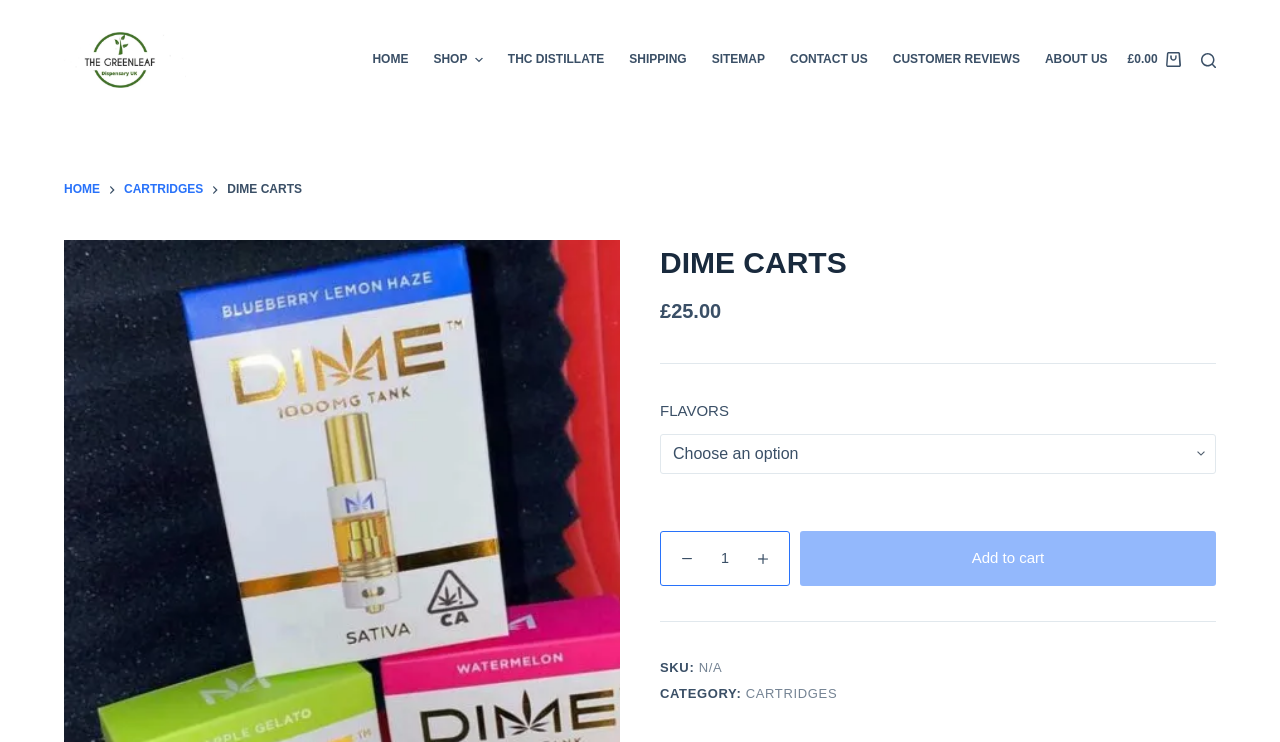What is the current quantity of the product in the cart? Examine the screenshot and reply using just one word or a brief phrase.

£0.00